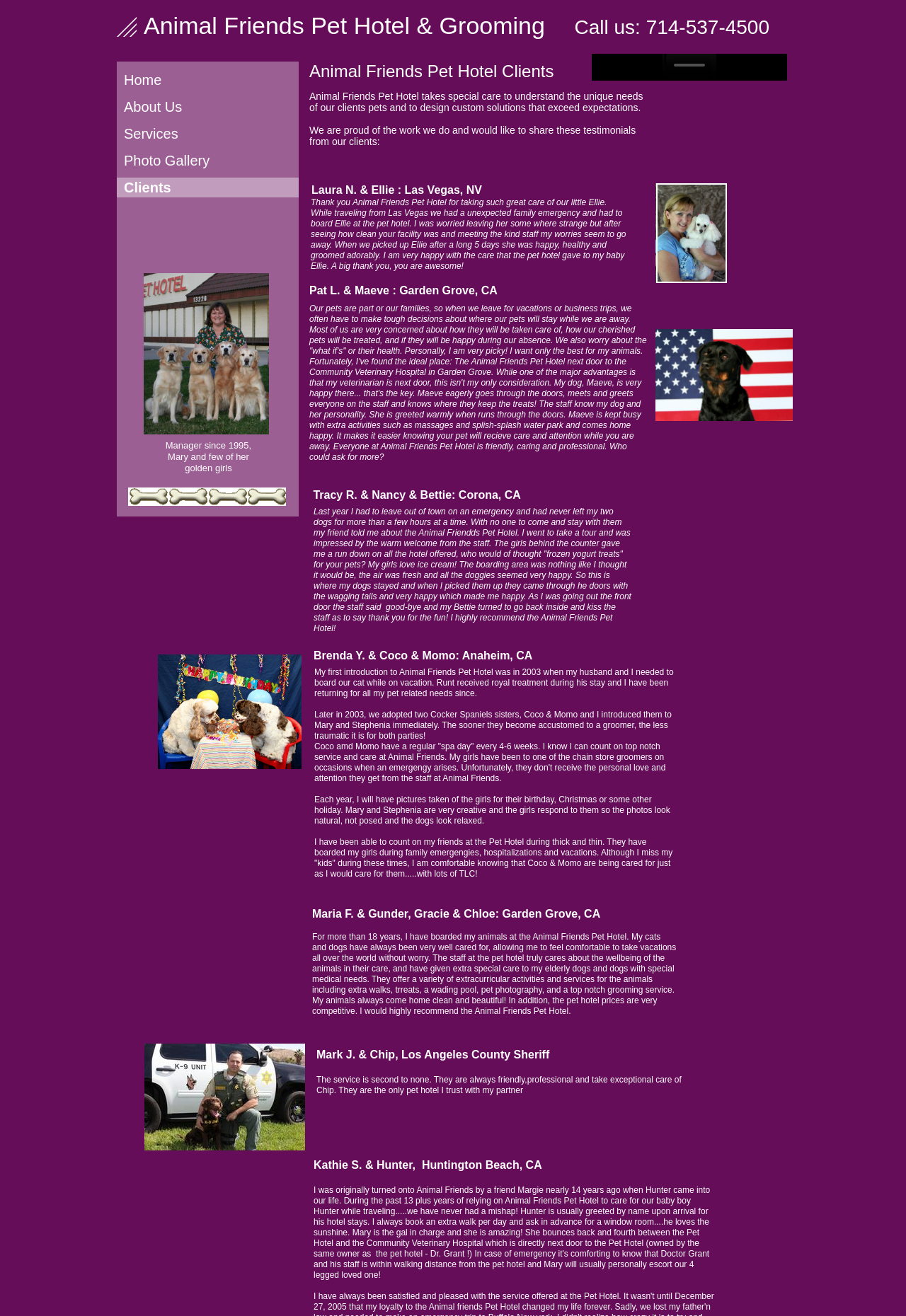What services do they offer?
Please answer the question as detailed as possible.

The services offered by the pet hotel can be inferred from the links in the LayoutTable element with ID 109, which include 'About Us', 'Services', 'Photo Gallery', and 'Clients'. The meta description also mentions 'animal boarding', 'animal grooming', 'pet grooming', 'dog bathing', 'cat bathing', 'day care', 'dog boarding', 'pet boarding', 'dog kennels', and 'pet hotel'.